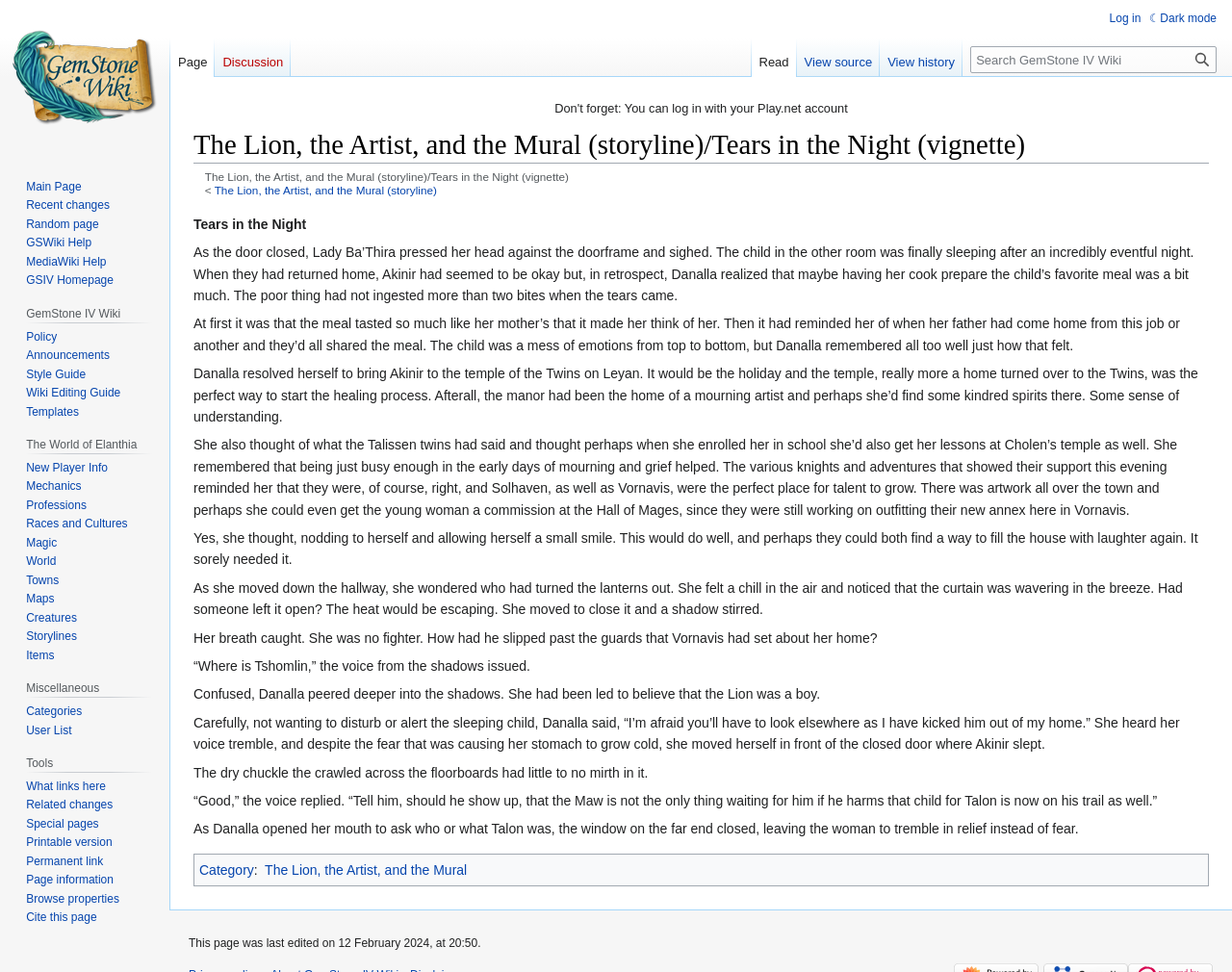Please identify the bounding box coordinates of the clickable region that I should interact with to perform the following instruction: "Learn more about the artist Noel Hefele". The coordinates should be expressed as four float numbers between 0 and 1, i.e., [left, top, right, bottom].

None